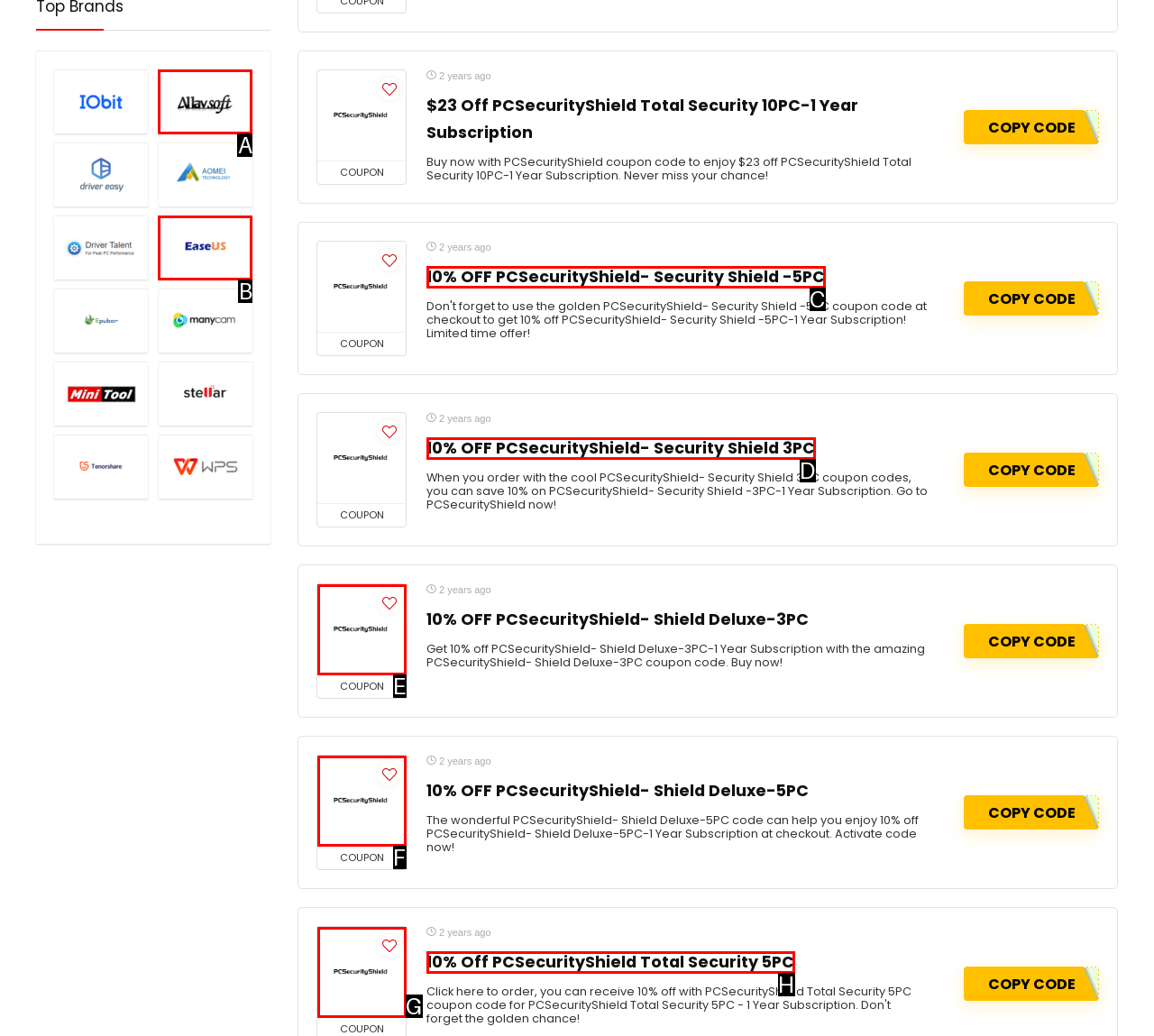Find the option that fits the given description: parent_node: COUPON
Answer with the letter representing the correct choice directly.

G